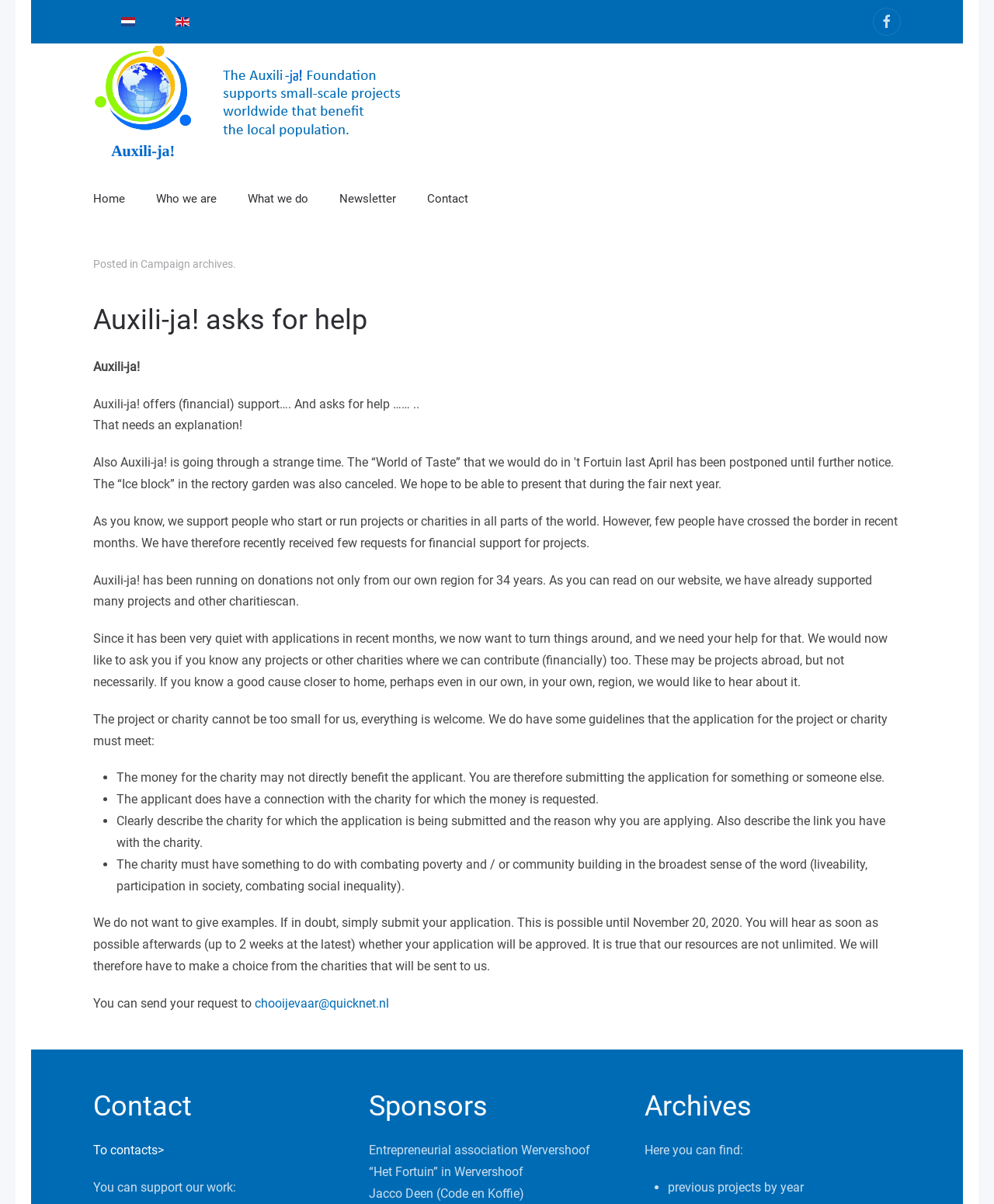Specify the bounding box coordinates for the region that must be clicked to perform the given instruction: "View the 'Campaign archives'".

[0.141, 0.214, 0.234, 0.224]